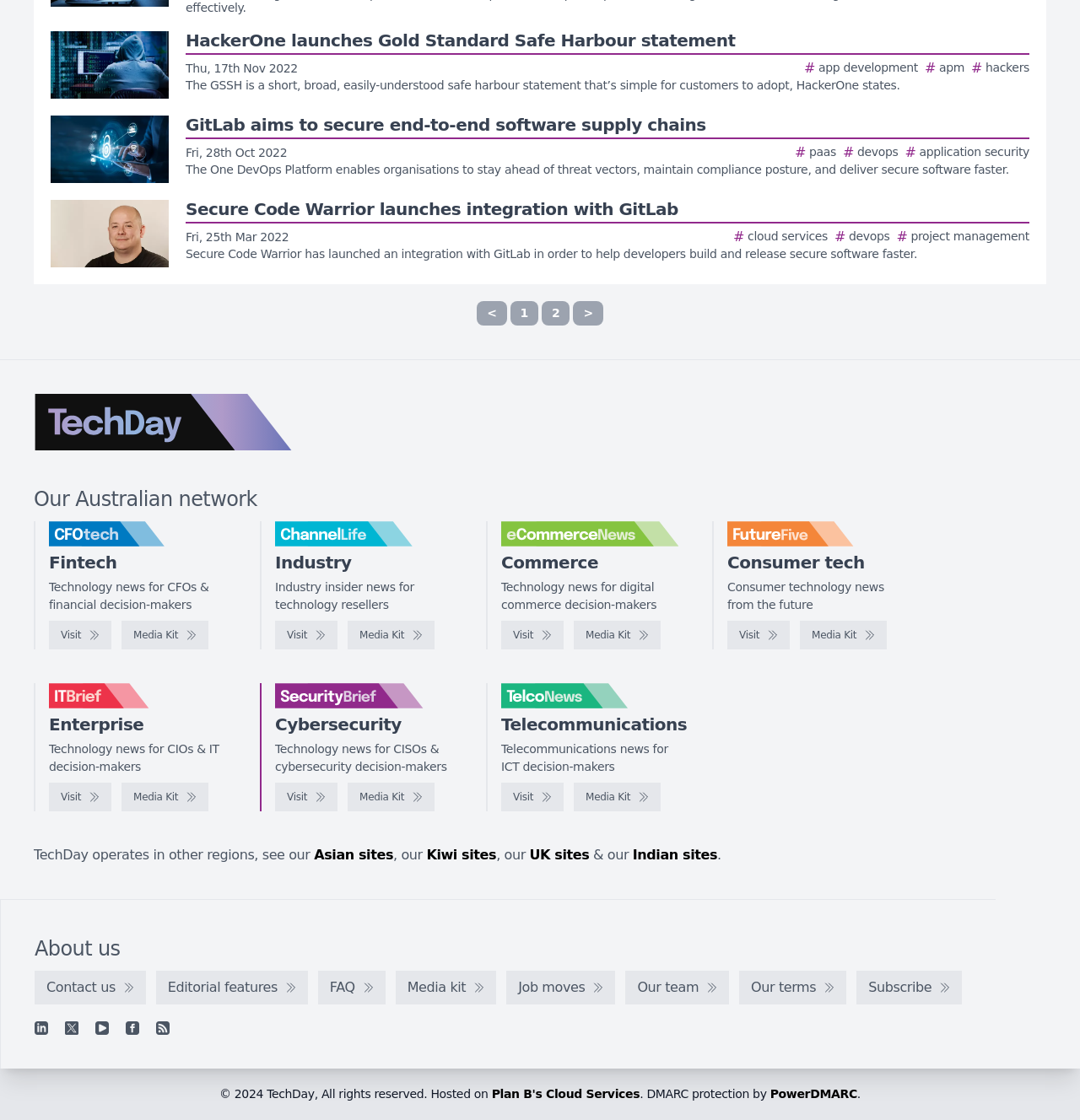Locate the UI element that matches the description parent_node: Consumer tech in the webpage screenshot. Return the bounding box coordinates in the format (top-left x, top-left y, bottom-right x, bottom-right y), with values ranging from 0 to 1.

[0.673, 0.465, 0.838, 0.488]